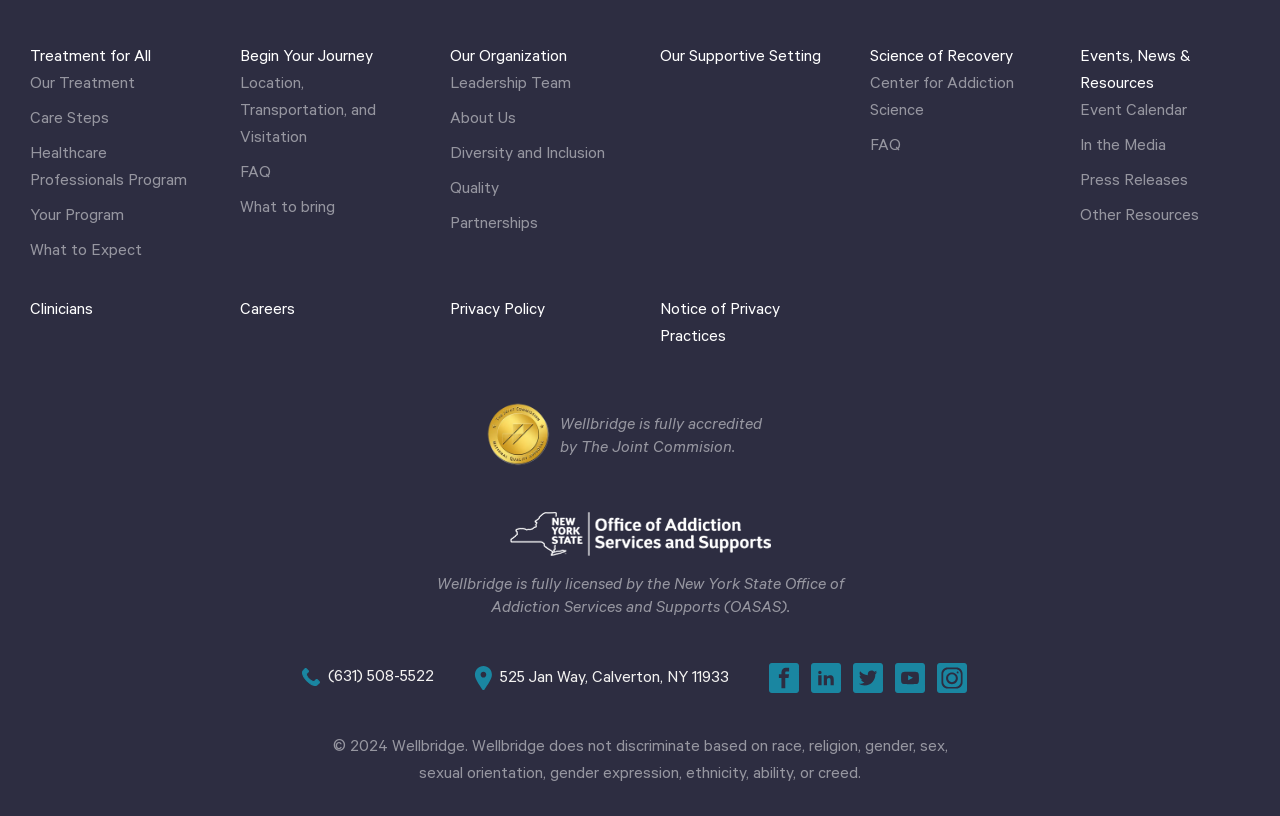What is the accreditation of the organization?
Refer to the image and respond with a one-word or short-phrase answer.

The Joint Commission